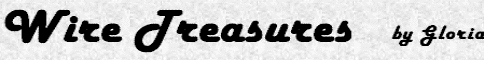Utilize the information from the image to answer the question in detail:
What is the material of the pearls used in the pendant?

The caption specifically states that the onyx pendant is adorned with freshwater pearls, which is the type of material used for the pearls in the jewelry piece.